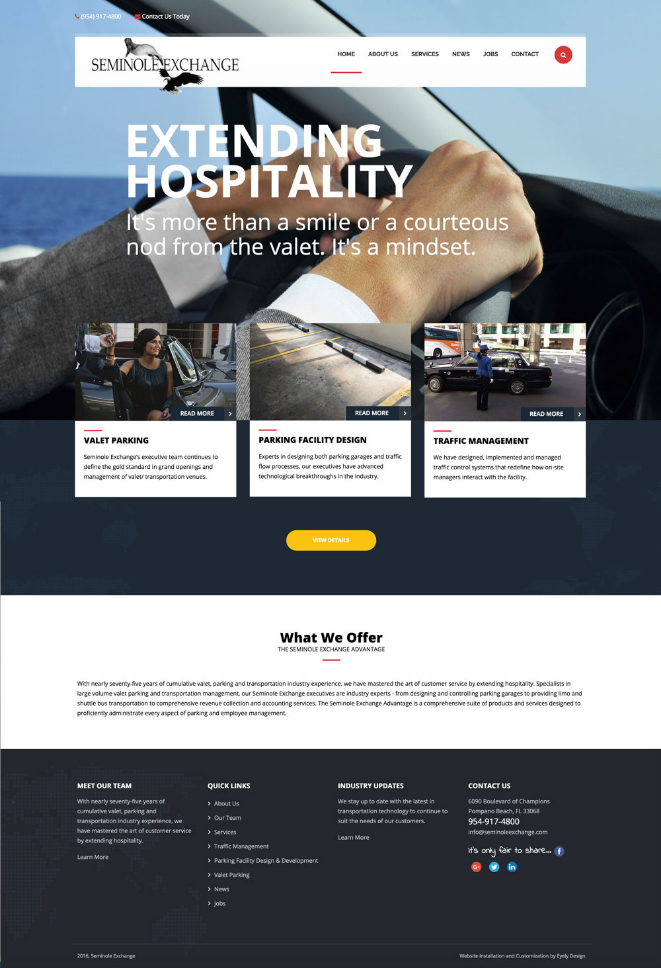What services are highlighted on the webpage?
Please answer using one word or phrase, based on the screenshot.

Valet parking and traffic management